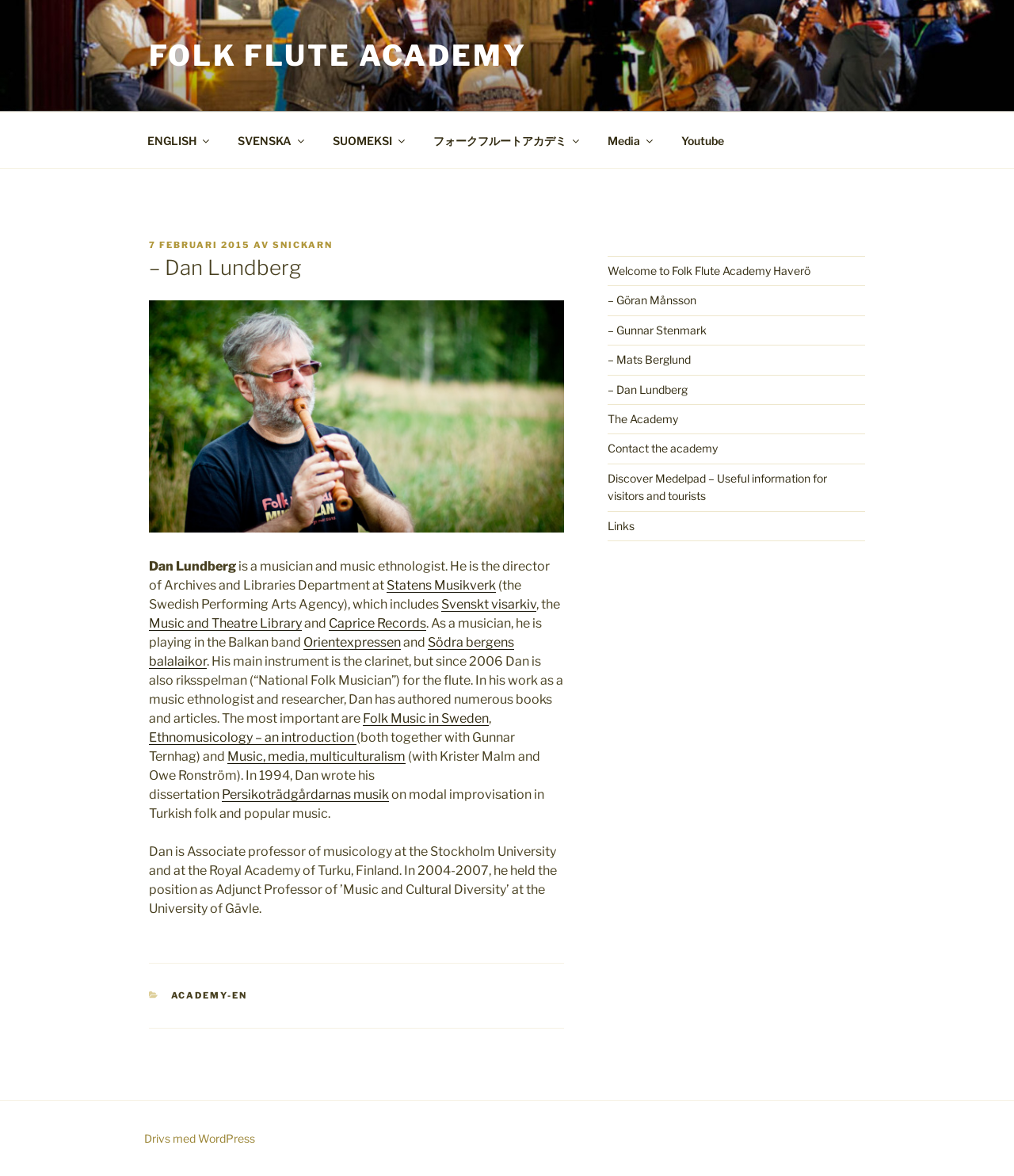Locate the bounding box coordinates of the element that should be clicked to fulfill the instruction: "Visit the Music and Theatre Library".

[0.147, 0.524, 0.298, 0.537]